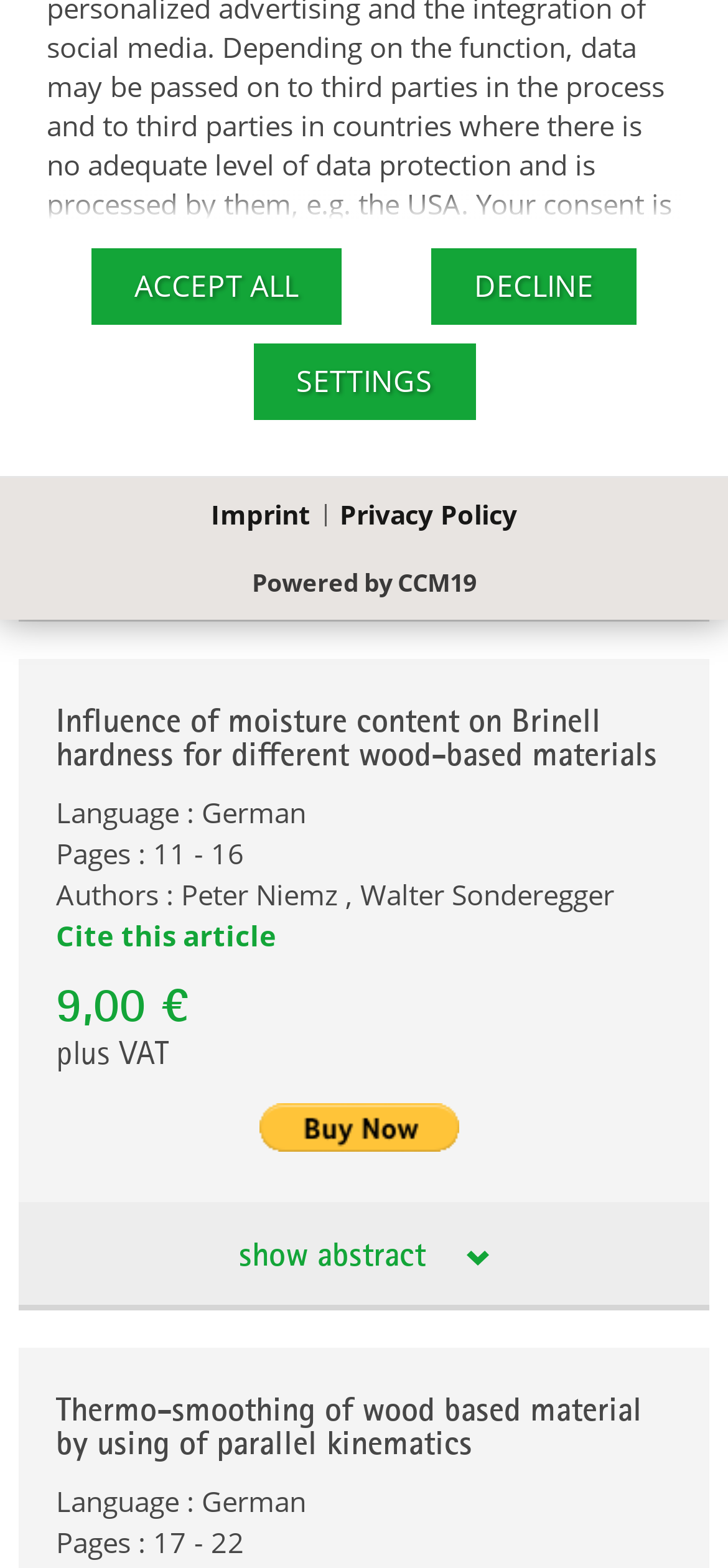Find the coordinates for the bounding box of the element with this description: "Cite this article".

[0.077, 0.145, 0.379, 0.169]